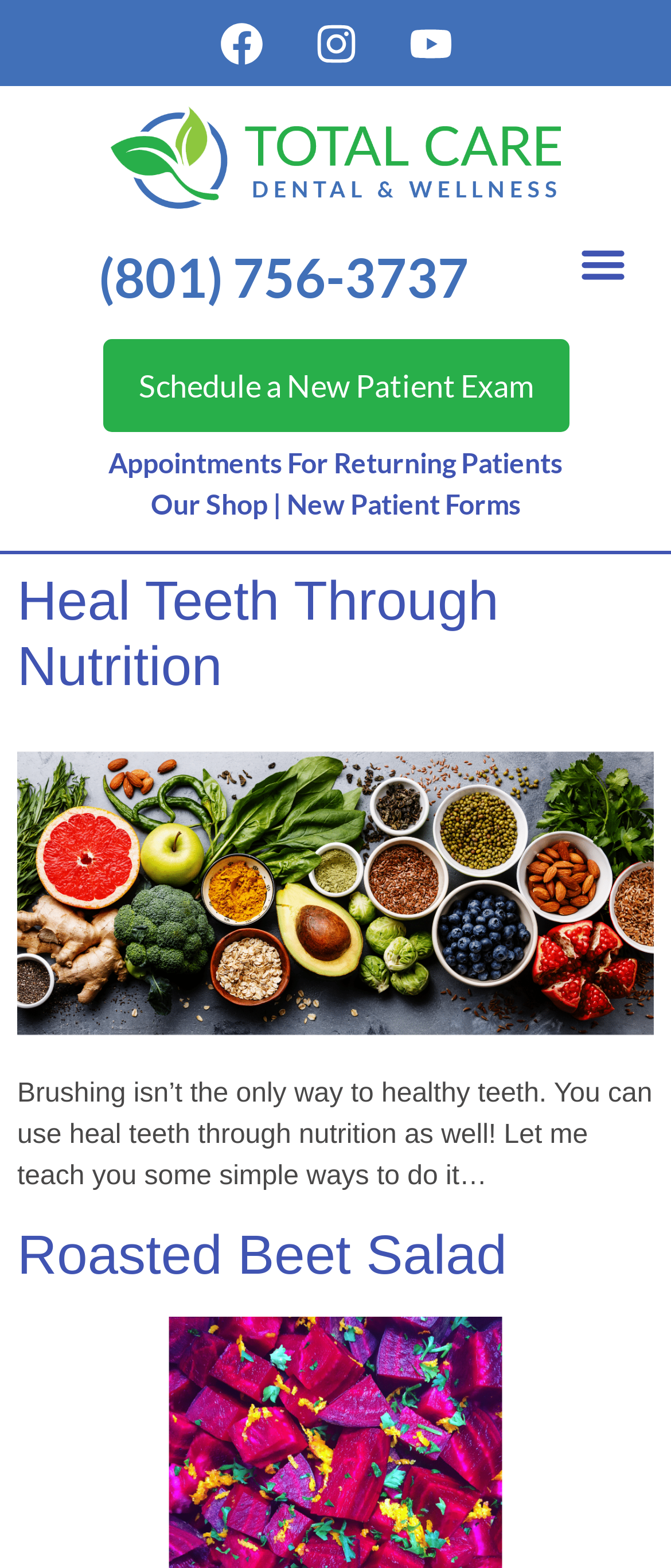Answer the question using only a single word or phrase: 
How many links are there in the menu?

4